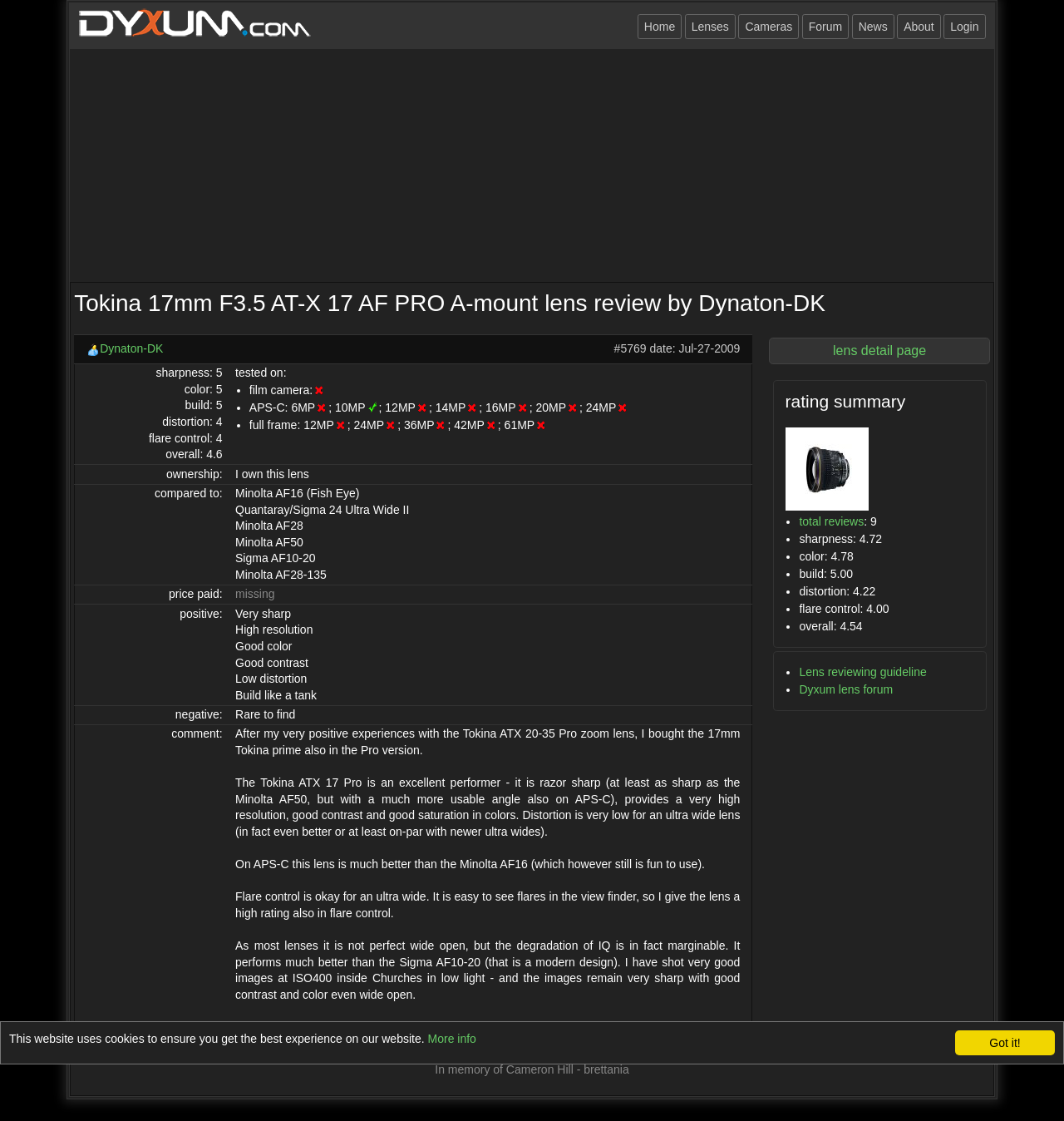What type of camera was this lens tested on?
Based on the image, answer the question with a single word or brief phrase.

Film camera